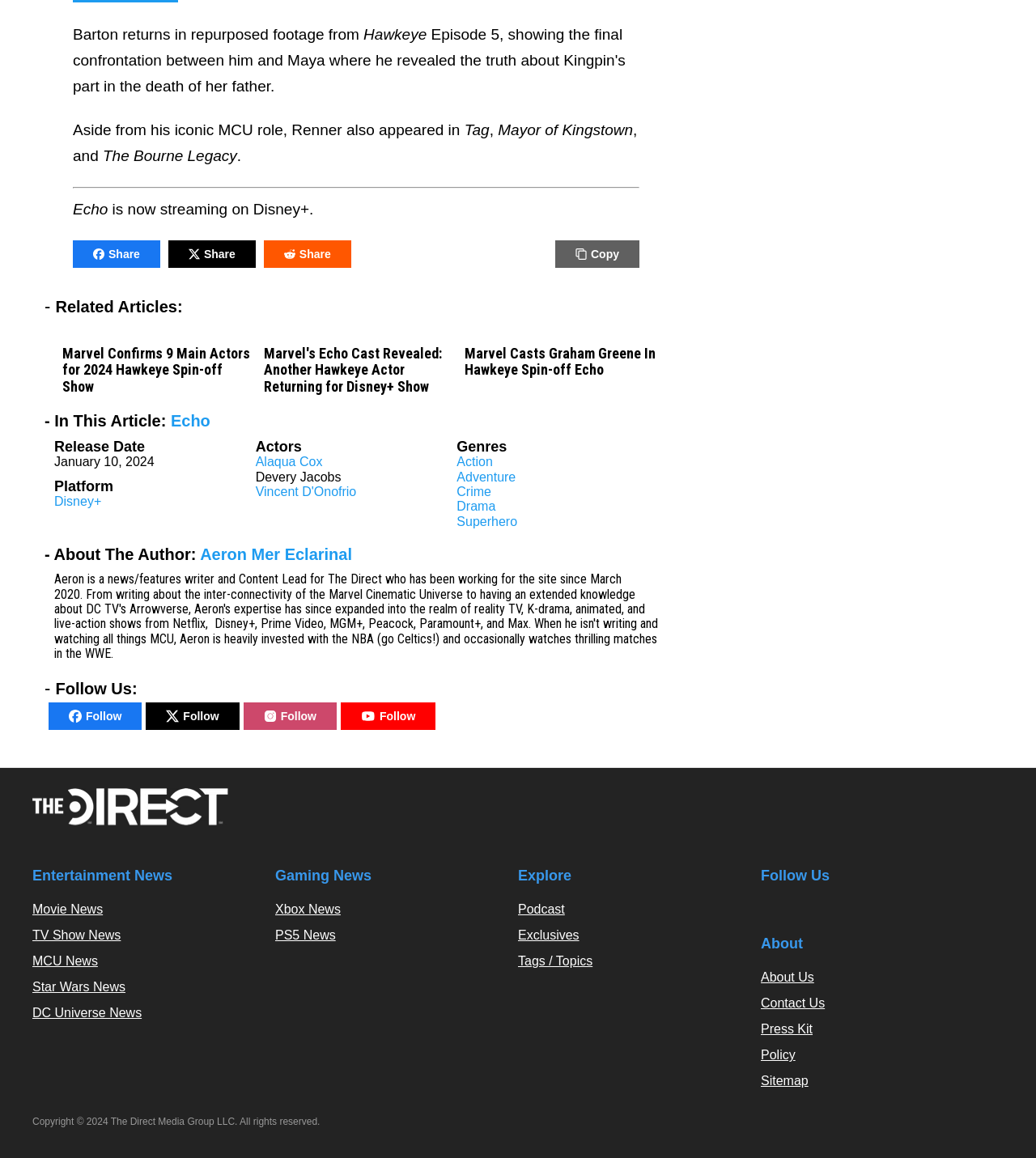Answer the question in a single word or phrase:
Who is the author of the article?

Aeron Mer Eclarinal